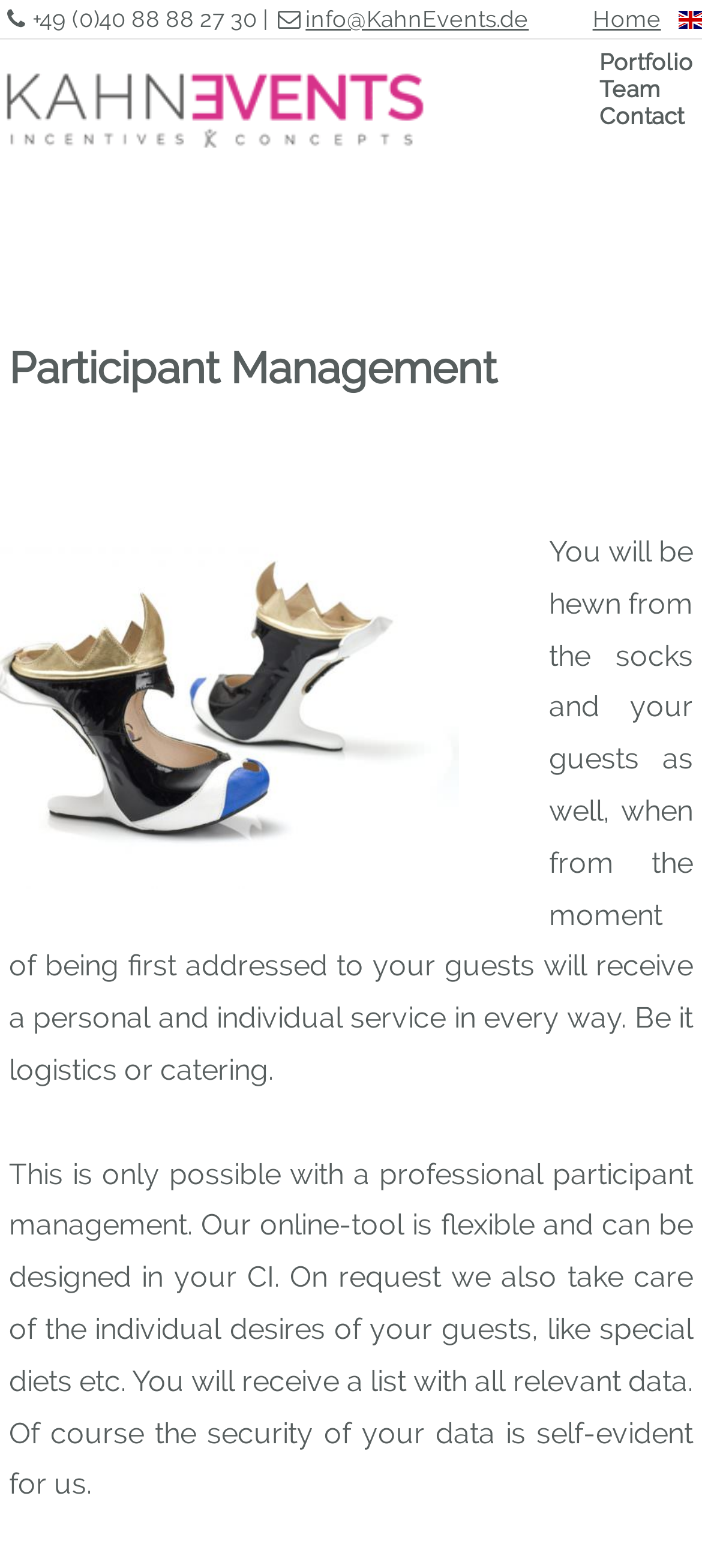What is KahnEvents' approach to data security?
Look at the screenshot and respond with a single word or phrase.

Security of data is self-evident